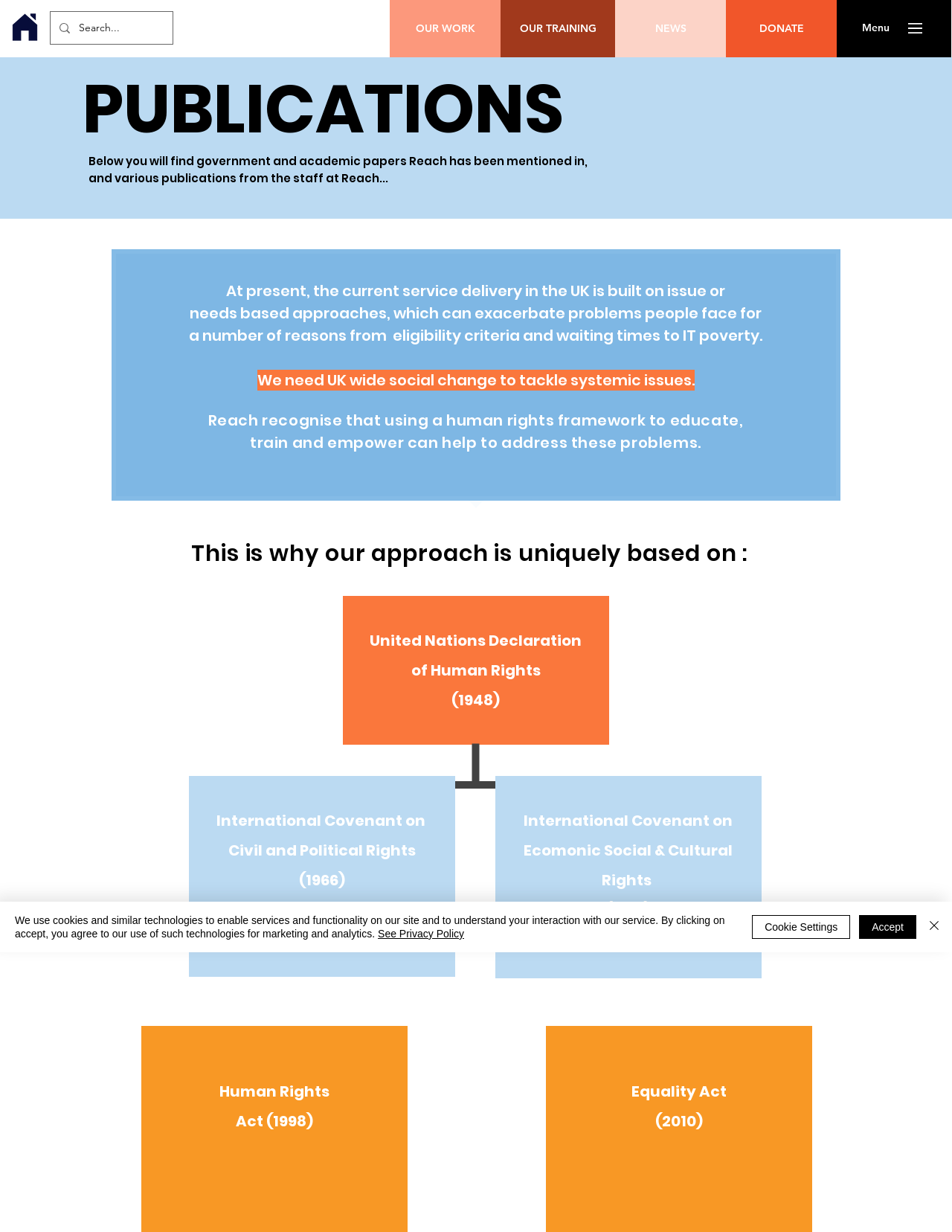Give a one-word or one-phrase response to the question:
What is the button 'DONATE' for?

To donate to the organization